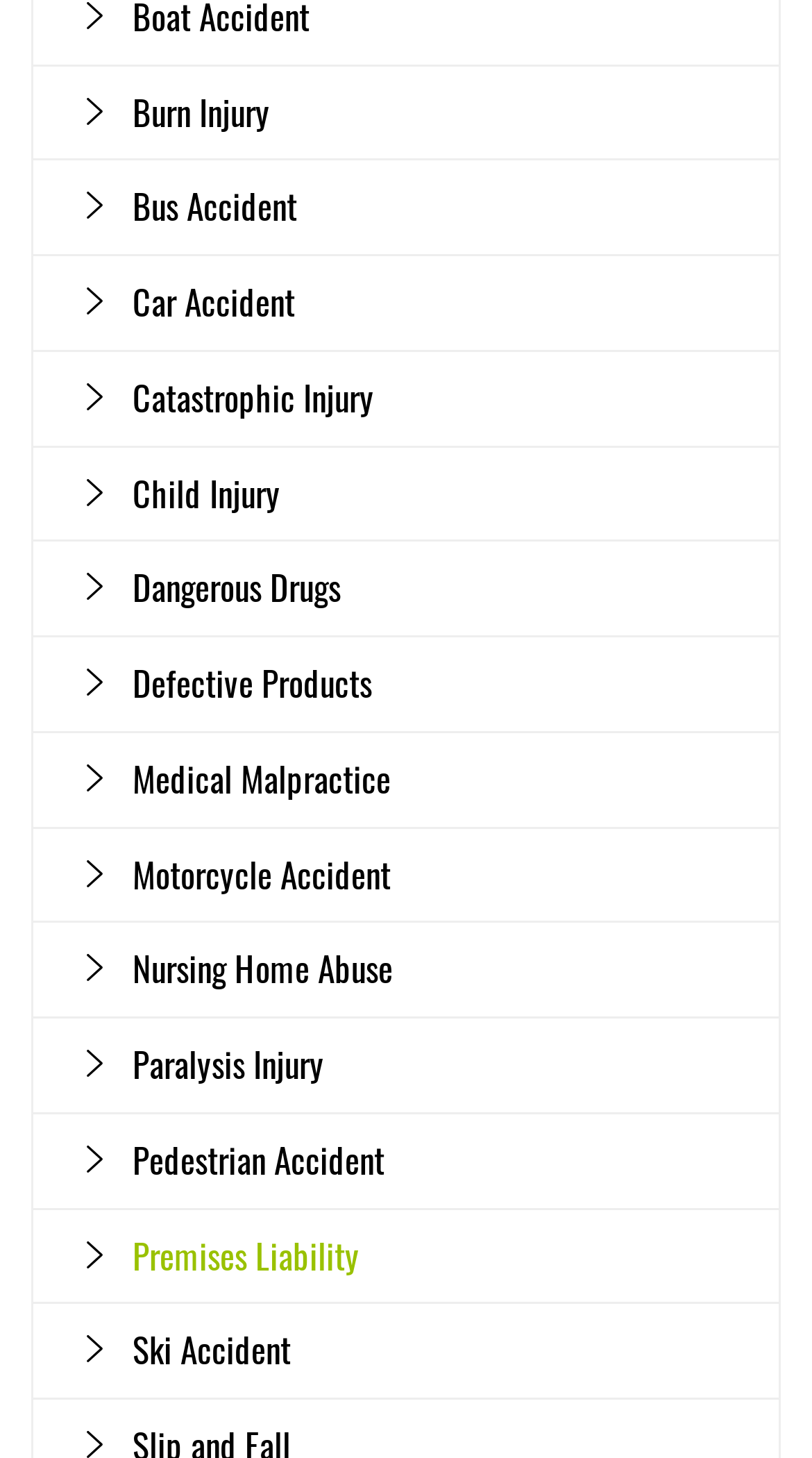Locate the bounding box coordinates of the clickable element to fulfill the following instruction: "Read about Premises Liability". Provide the coordinates as four float numbers between 0 and 1 in the format [left, top, right, bottom].

[0.099, 0.829, 0.959, 0.893]